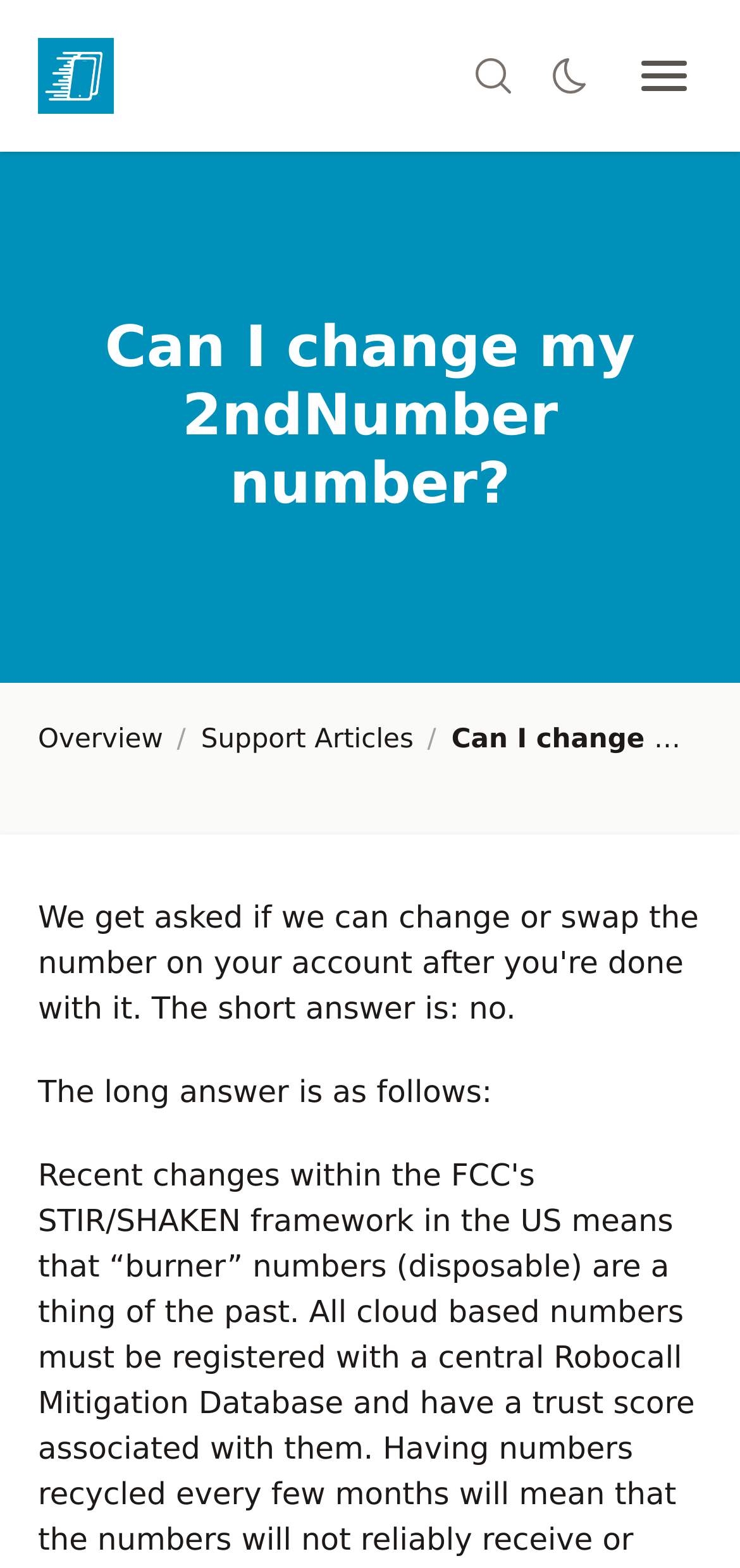Please give a succinct answer to the question in one word or phrase:
What is the topic of this webpage?

Changing 2ndNumber